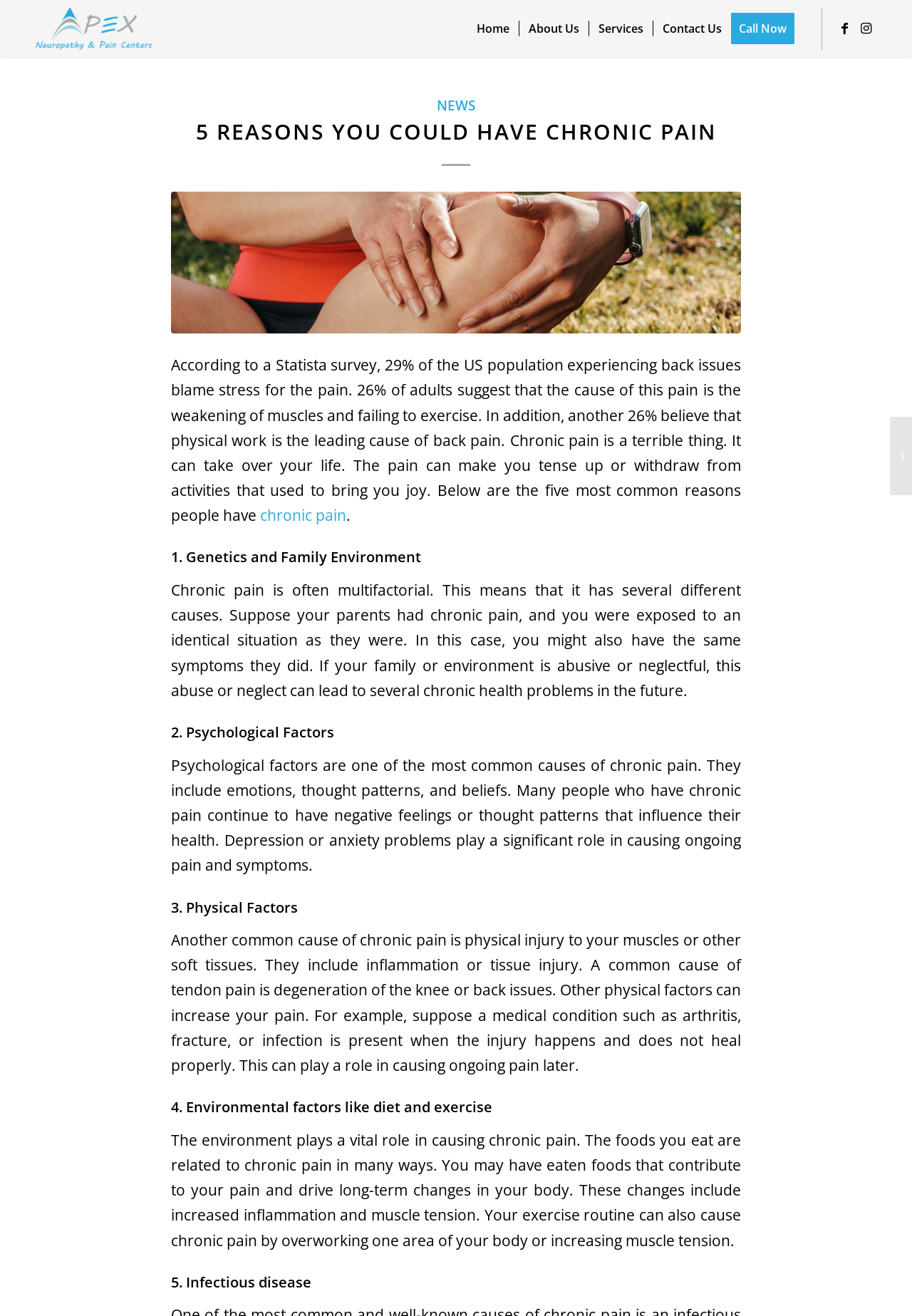What percentage of the US population experiences back issues due to stress?
Give a detailed explanation using the information visible in the image.

According to the Statista survey mentioned in the webpage, 29% of the US population experiencing back issues blame stress for the pain.